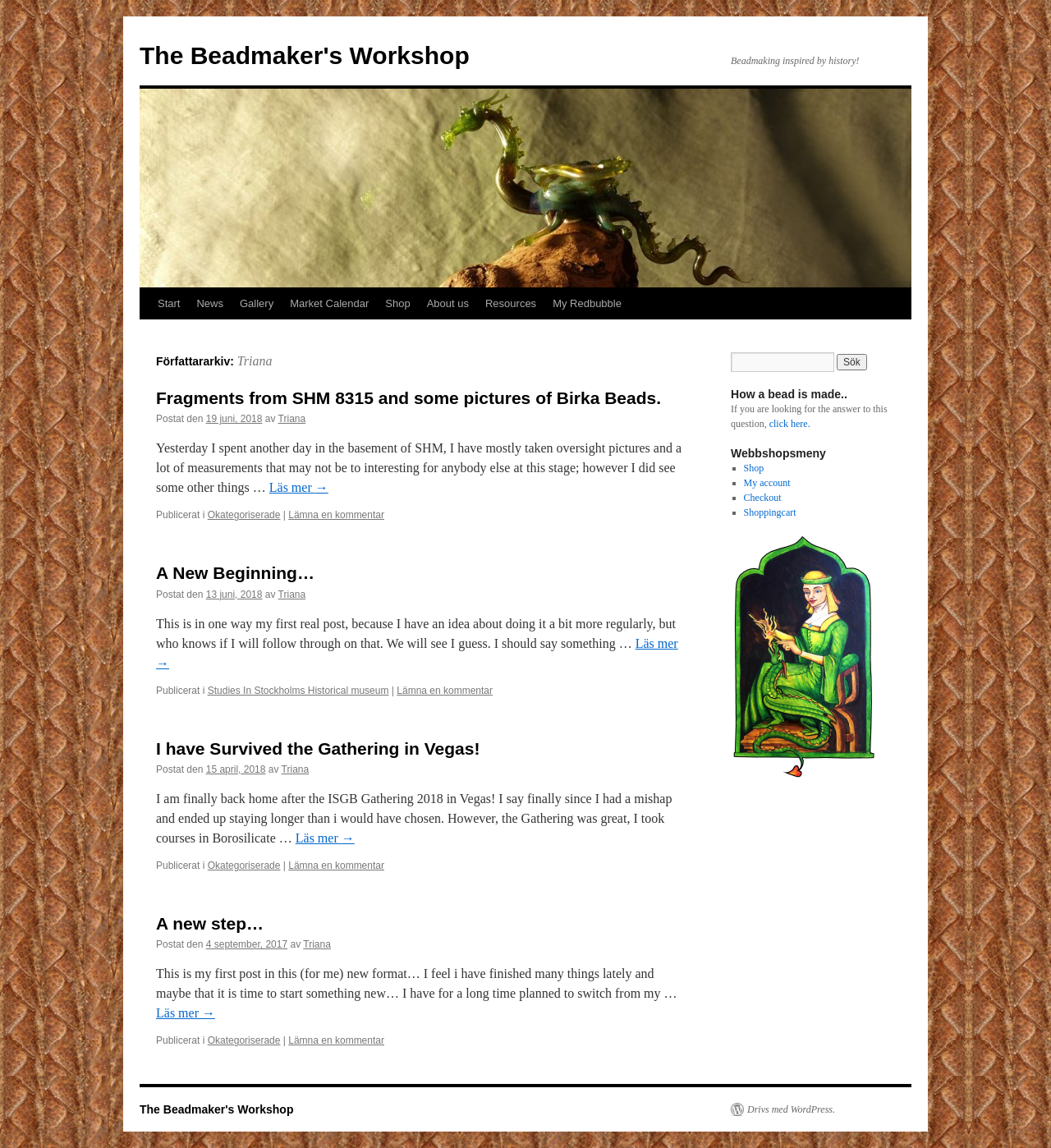Please locate the bounding box coordinates for the element that should be clicked to achieve the following instruction: "Click on 'LEAVE A REPLY'". Ensure the coordinates are given as four float numbers between 0 and 1, i.e., [left, top, right, bottom].

None